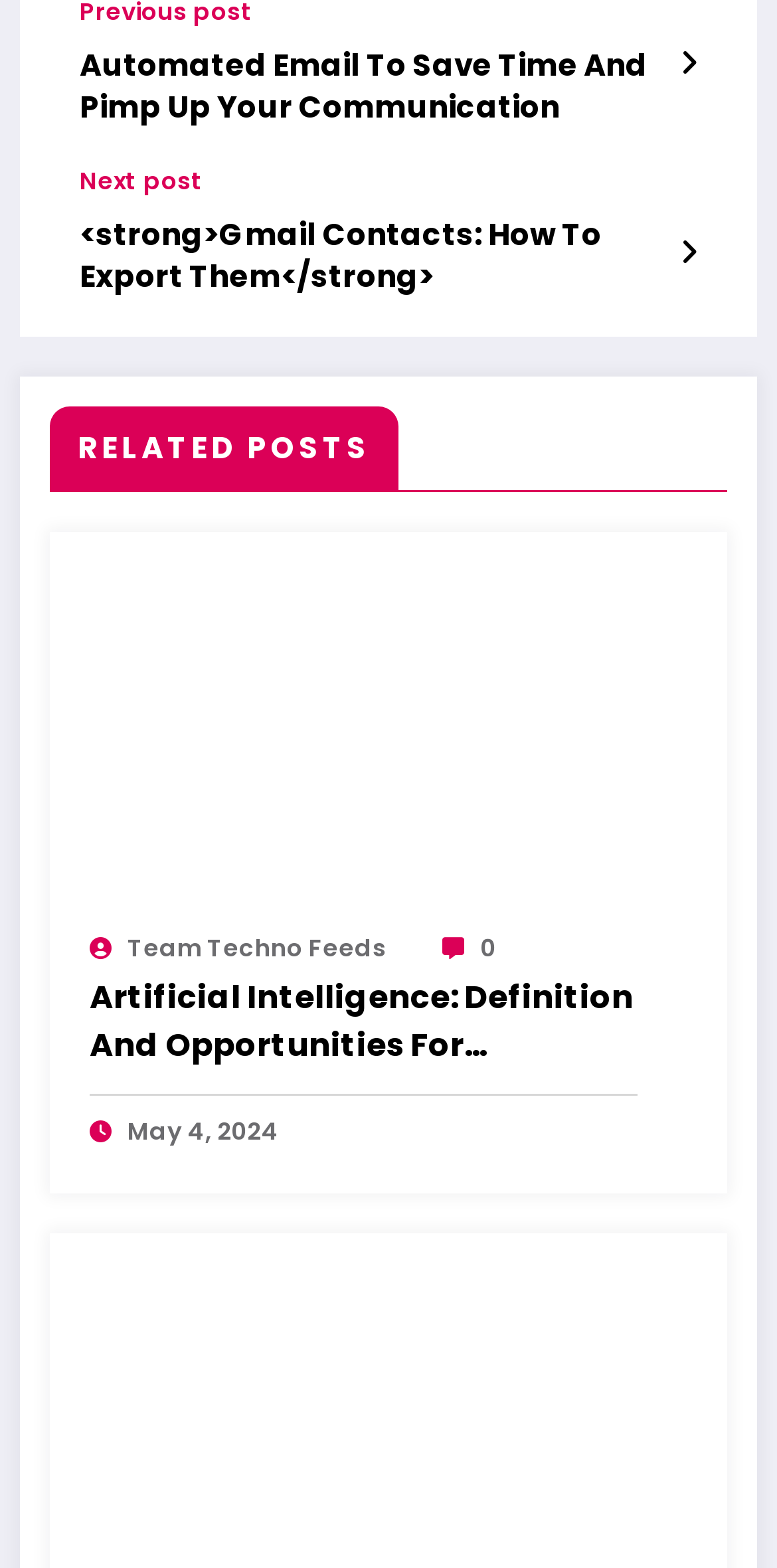What is the title of the first article?
Provide an in-depth answer to the question, covering all aspects.

I determined the title of the first article by looking at the heading element with the bounding box coordinates [0.103, 0.027, 0.897, 0.081] and OCR text 'Automated Email To Save Time And Pimp Up Your Communication'.